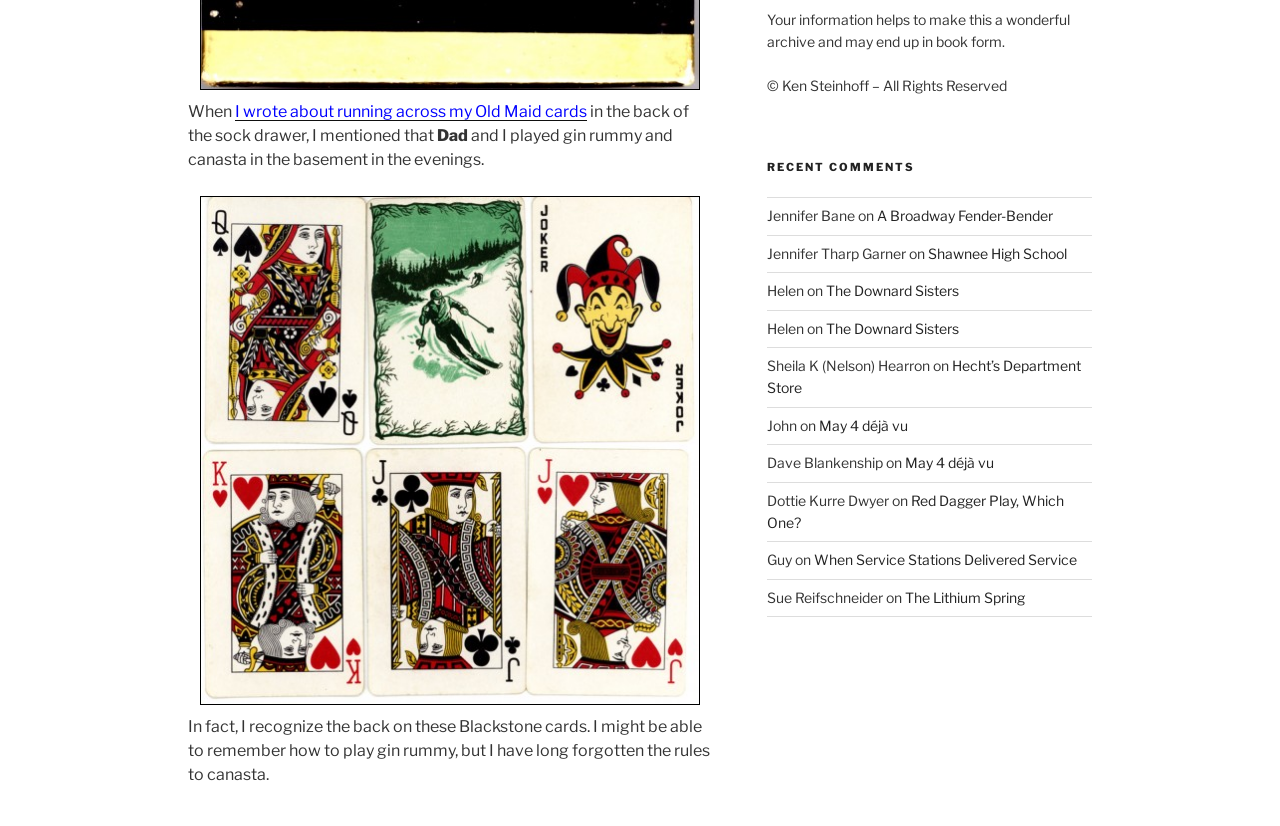Determine the bounding box coordinates in the format (top-left x, top-left y, bottom-right x, bottom-right y). Ensure all values are floating point numbers between 0 and 1. Identify the bounding box of the UI element described by: When Service Stations Delivered Service

[0.636, 0.668, 0.841, 0.688]